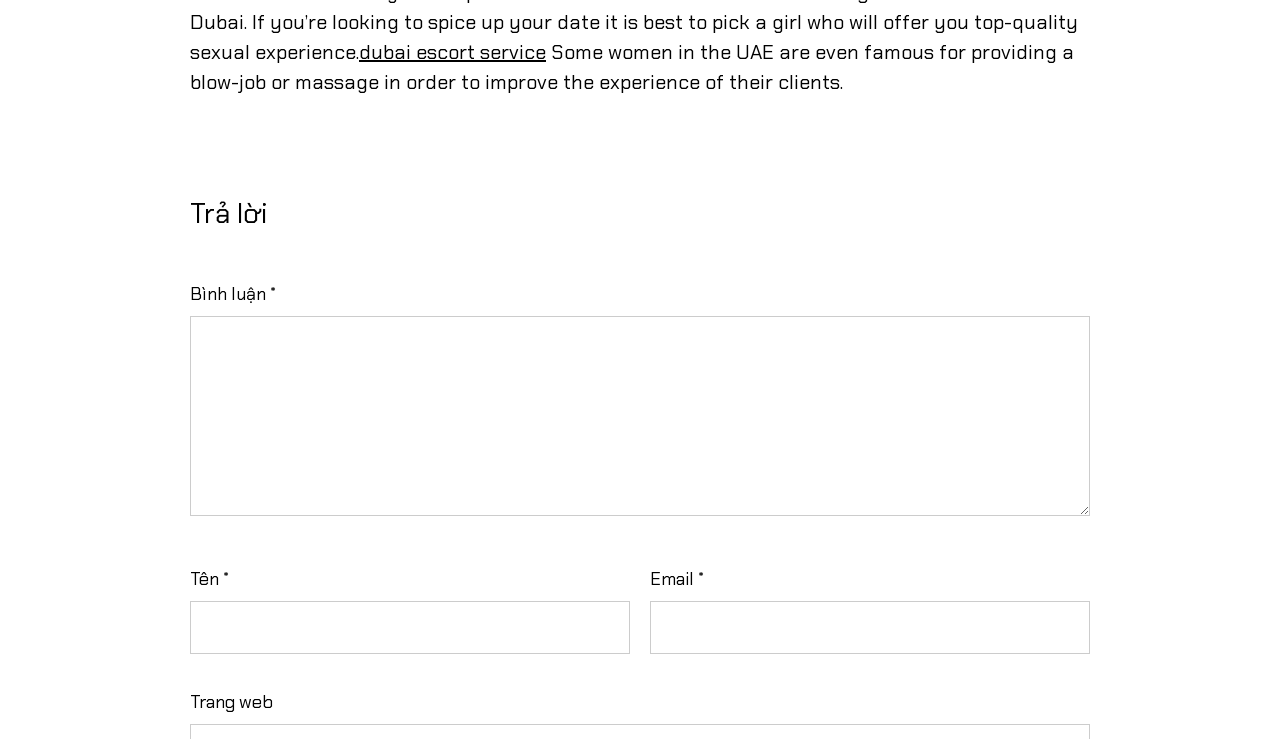Using the provided element description, identify the bounding box coordinates as (top-left x, top-left y, bottom-right x, bottom-right y). Ensure all values are between 0 and 1. Description: dubai escort service

[0.28, 0.053, 0.427, 0.089]